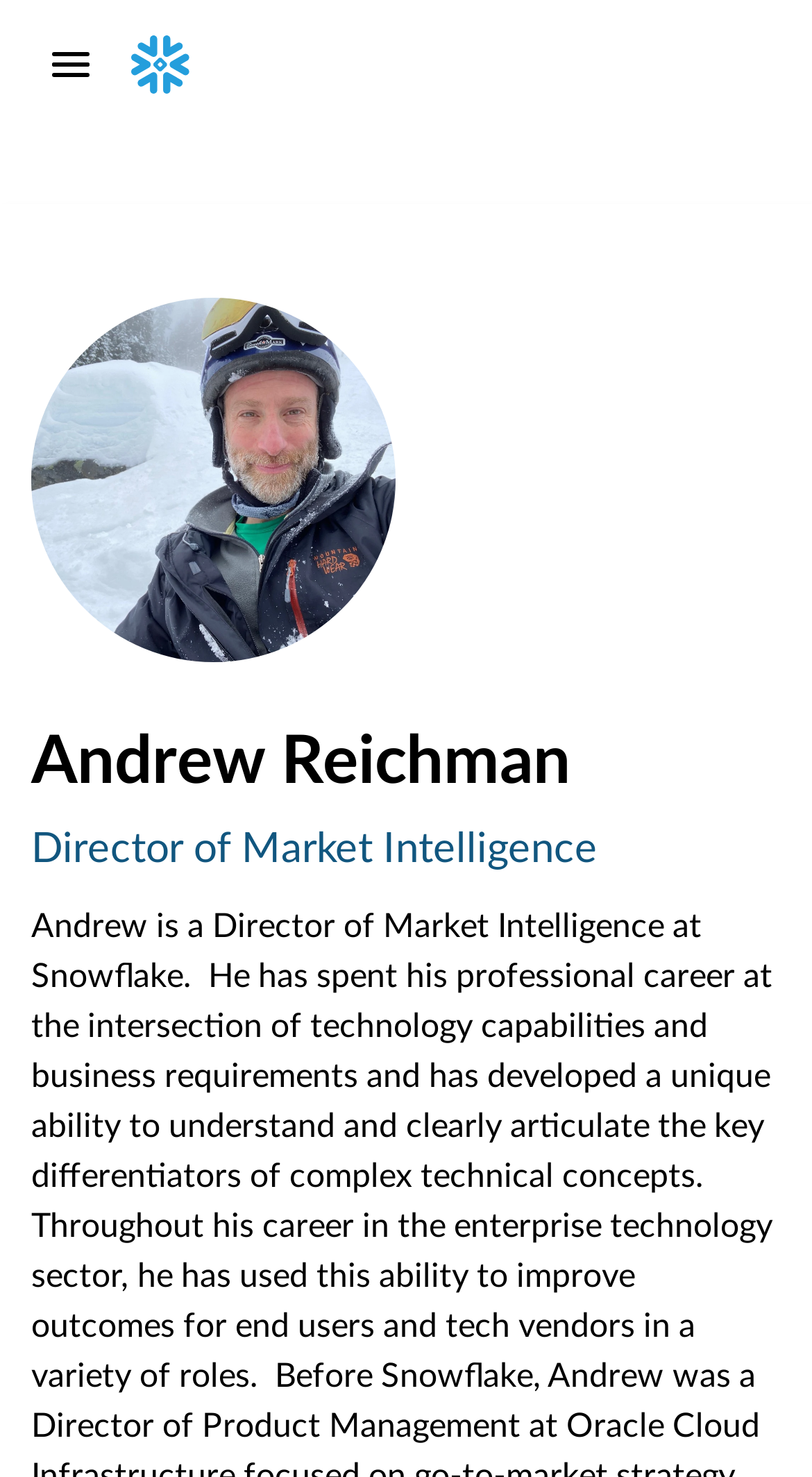Given the webpage screenshot and the description, determine the bounding box coordinates (top-left x, top-left y, bottom-right x, bottom-right y) that define the location of the UI element matching this description: Saúde e ciências da vida

[0.0, 0.424, 1.0, 0.495]